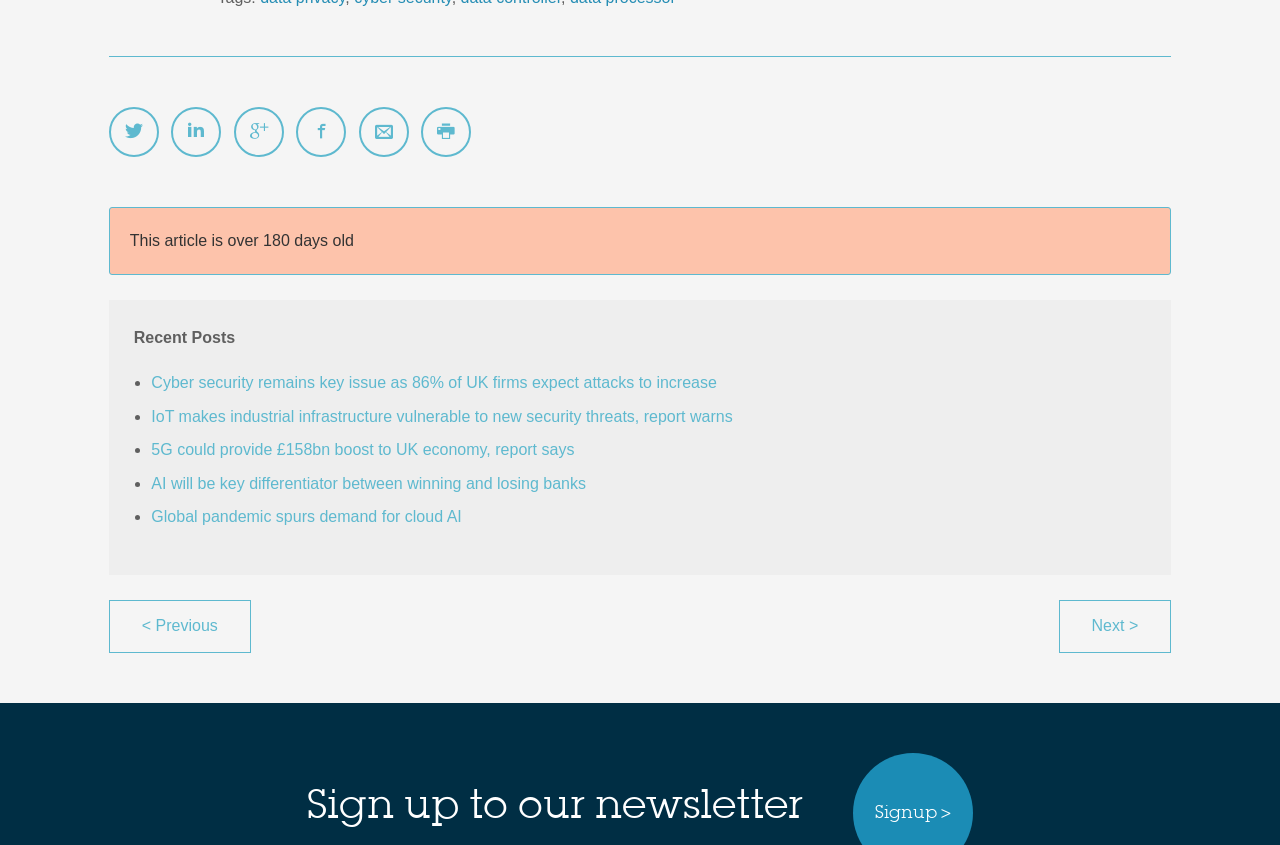How many social media links are available?
Based on the image, answer the question in a detailed manner.

I counted the number of social media links available on the webpage, which are Twitter, LinkedIn, Google Plus, and Facebook.